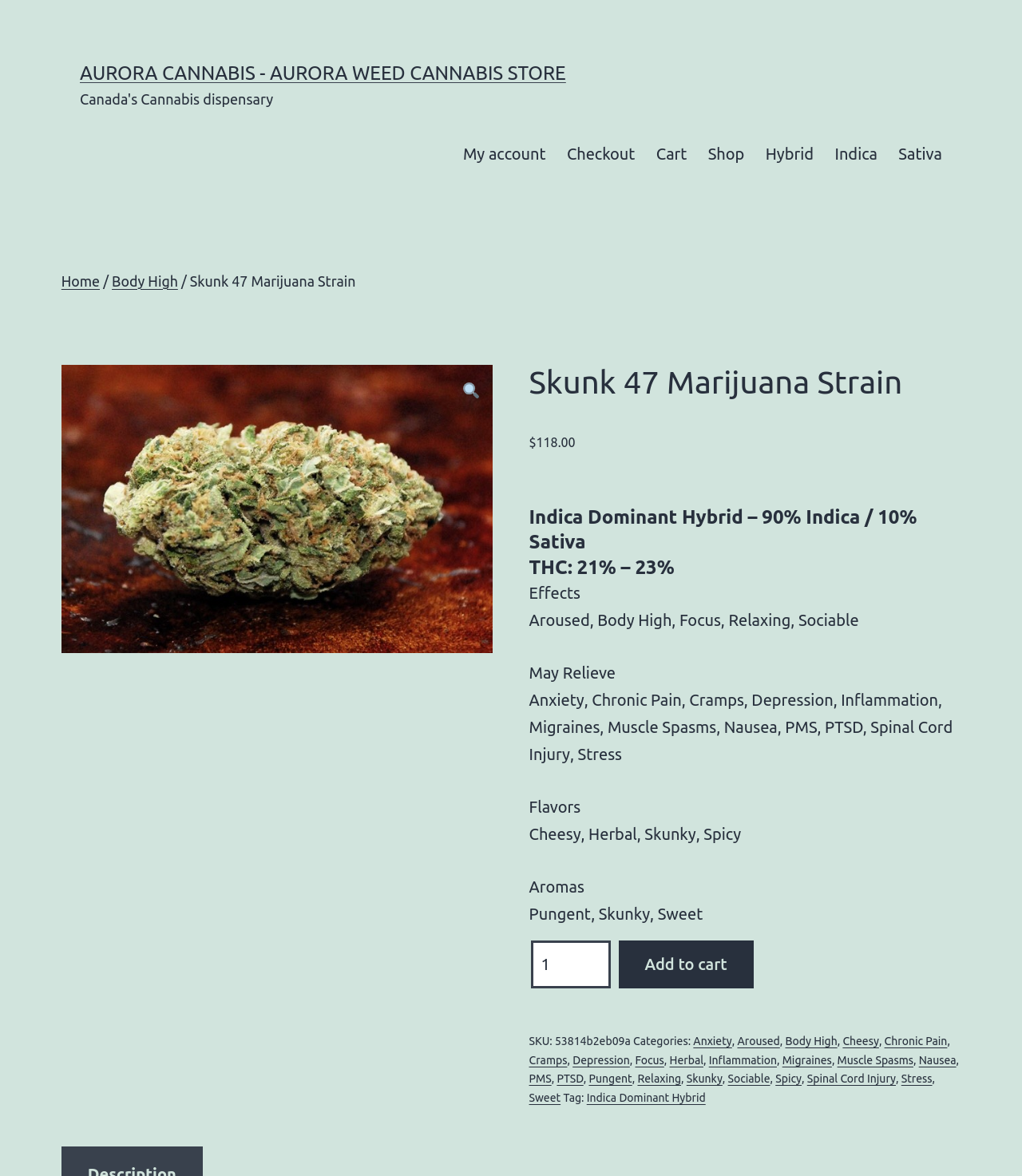Answer succinctly with a single word or phrase:
What is the THC level of Skunk 47 Marijuana Strain?

21% - 23%